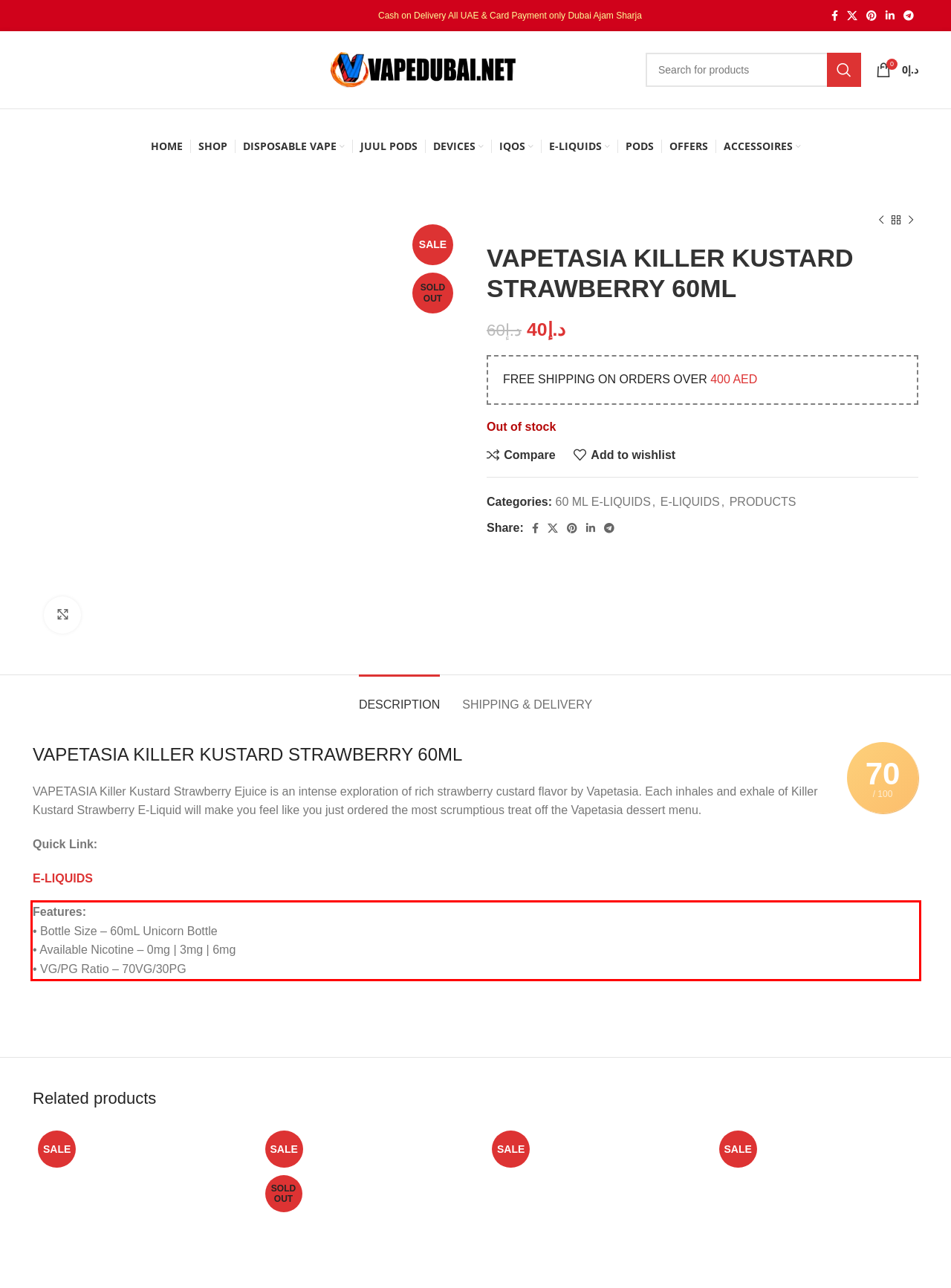Given a screenshot of a webpage with a red bounding box, please identify and retrieve the text inside the red rectangle.

Features: • Bottle Size – 60mL Unicorn Bottle • Available Nicotine – 0mg | 3mg | 6mg • VG/PG Ratio – 70VG/30PG